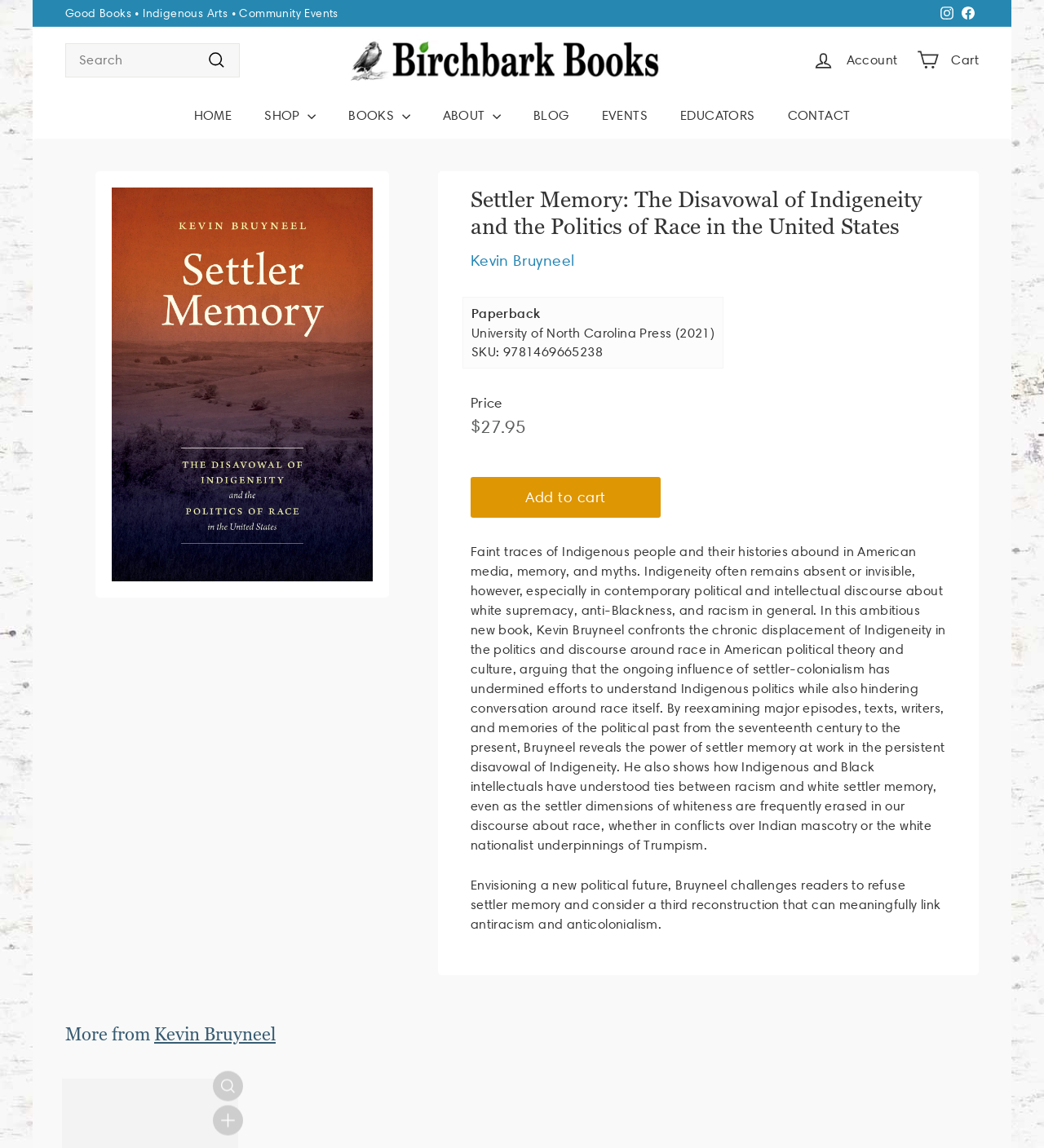What is the price of the book?
By examining the image, provide a one-word or phrase answer.

$27.95